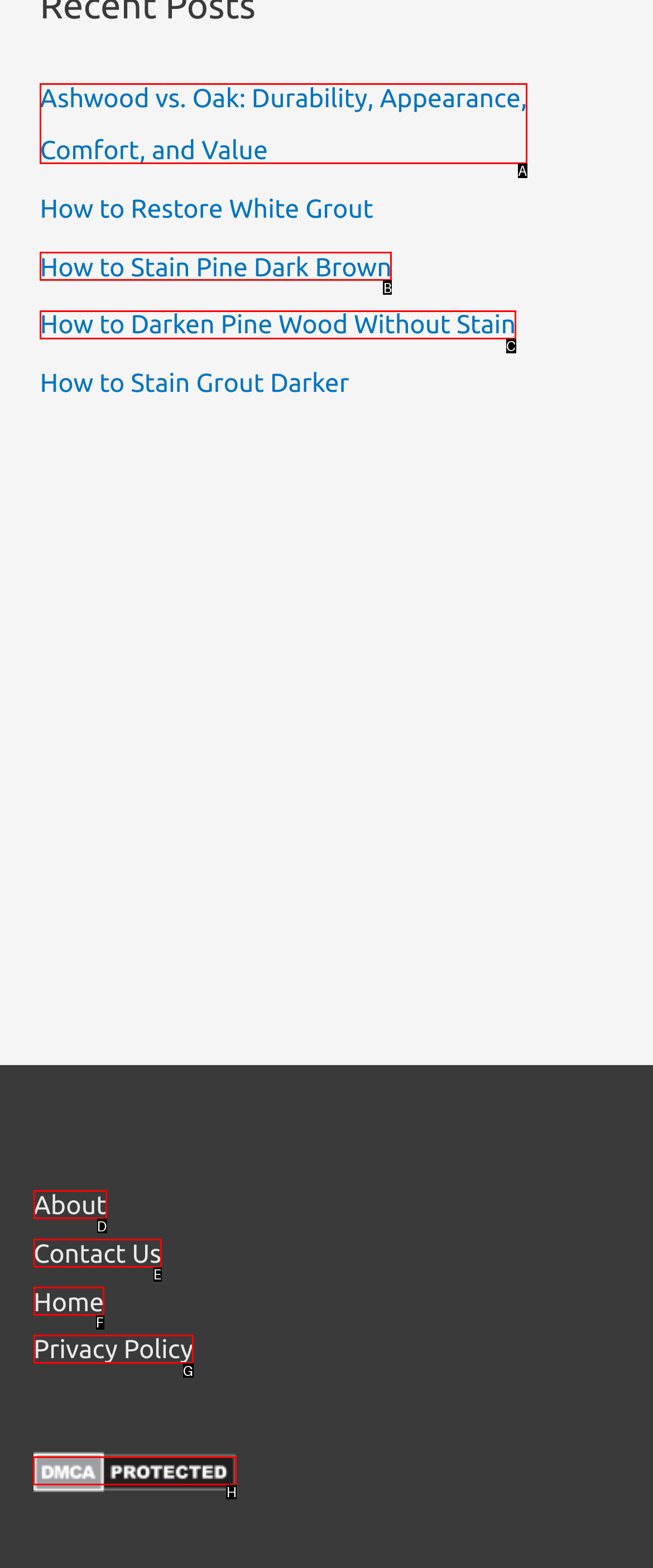Point out the HTML element I should click to achieve the following task: check DMCA.com Protection Status Provide the letter of the selected option from the choices.

H